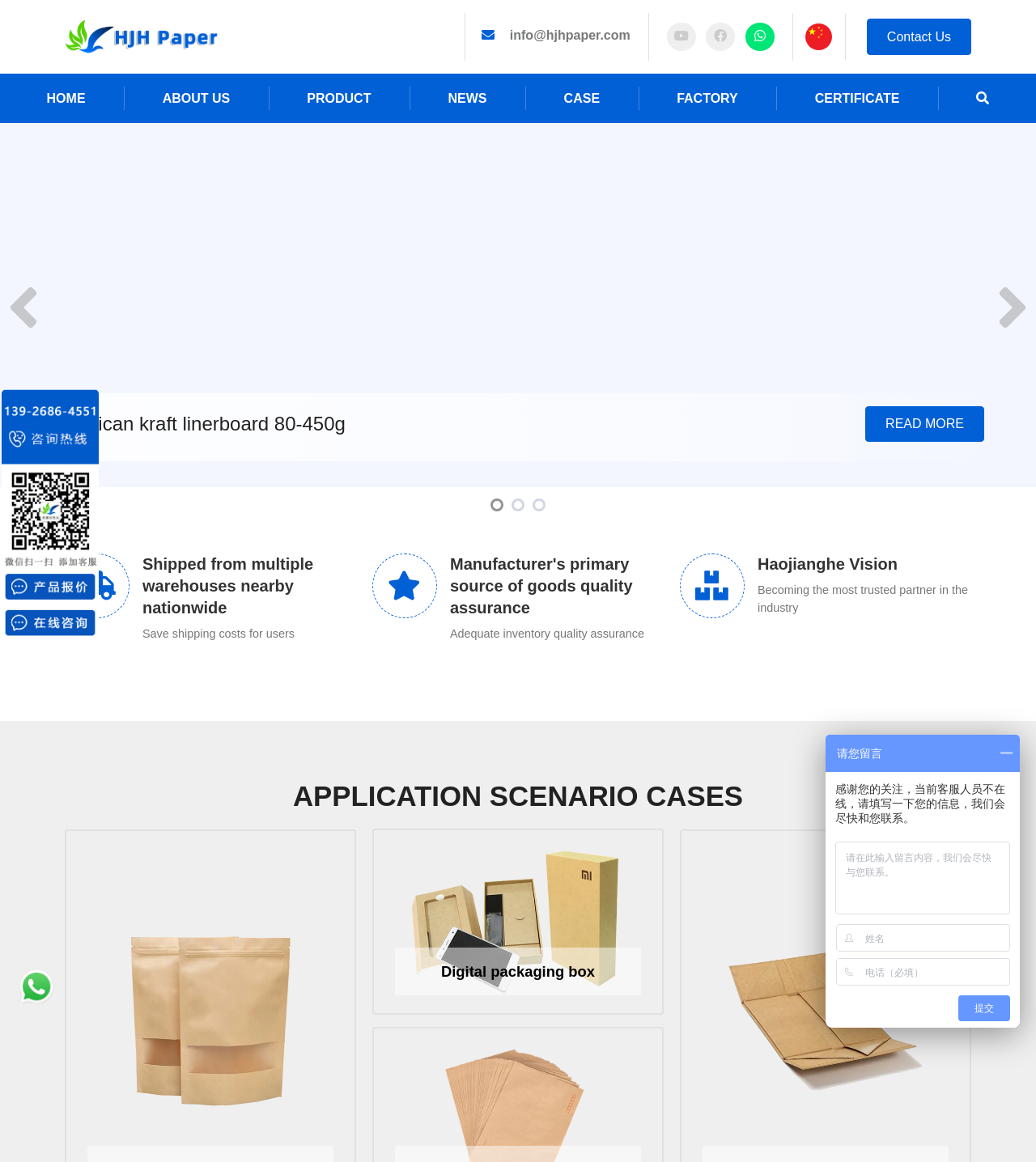Could you find the bounding box coordinates of the clickable area to complete this instruction: "Read more about American kraft linerboard"?

[0.835, 0.35, 0.95, 0.381]